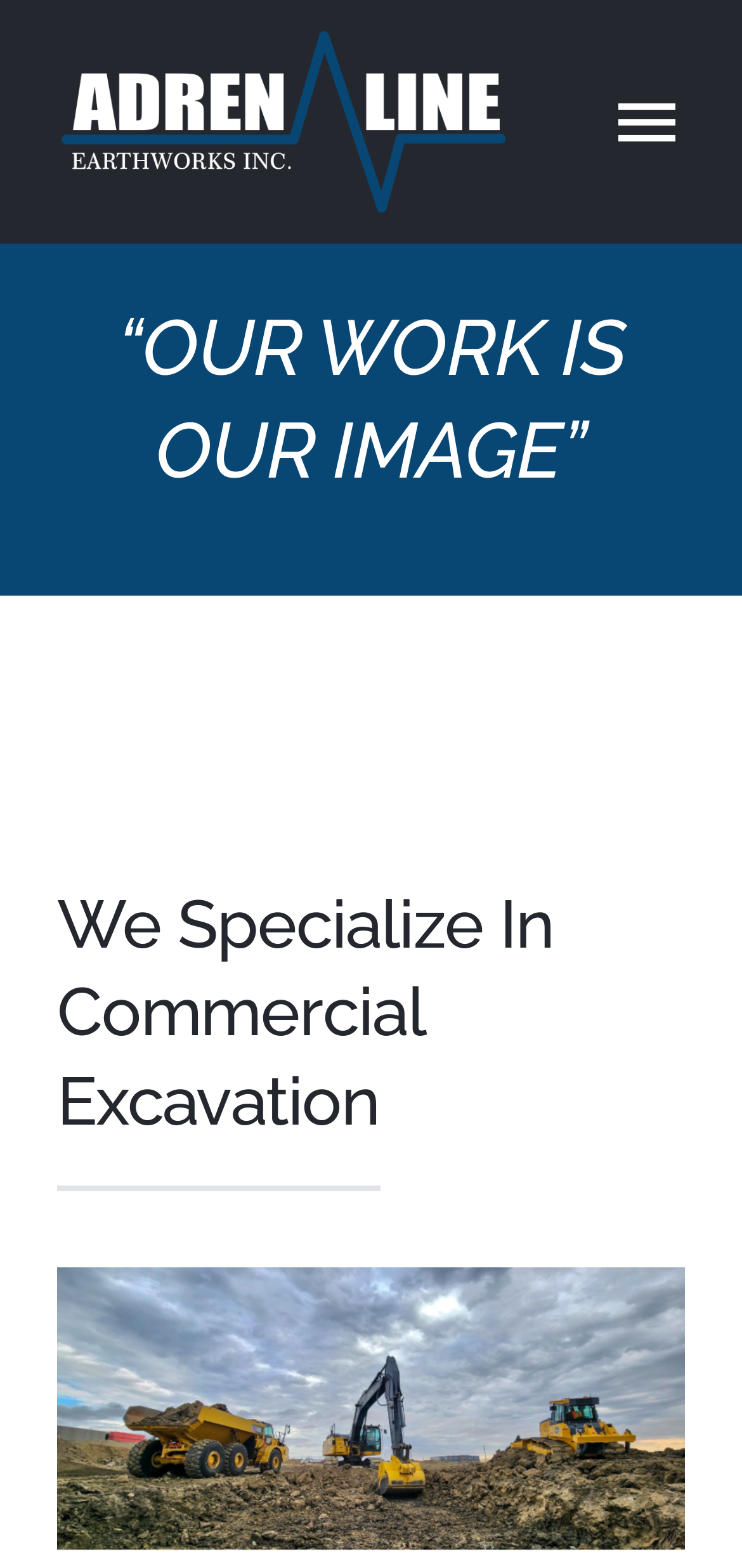Find the bounding box coordinates of the element to click in order to complete this instruction: "Toggle navigation". The bounding box coordinates must be four float numbers between 0 and 1, denoted as [left, top, right, bottom].

[0.821, 0.053, 0.923, 0.102]